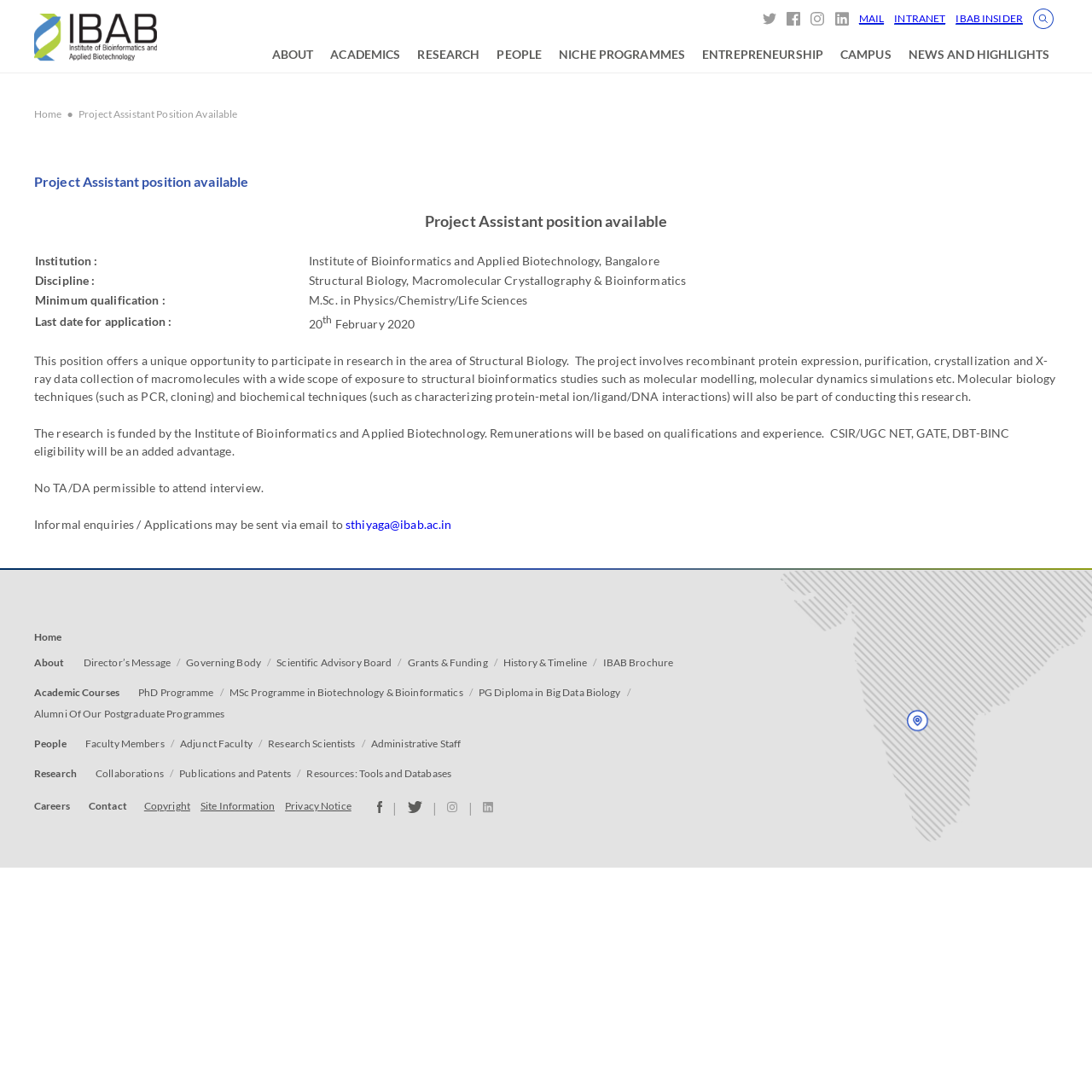What is the email address to send informal enquiries or applications?
Give a detailed explanation using the information visible in the image.

I found this answer by looking at the static text in the article section of the webpage, where it says 'Informal enquiries / Applications may be sent via email to' and then provides the email address 'sthiyaga@ibab.ac.in'.